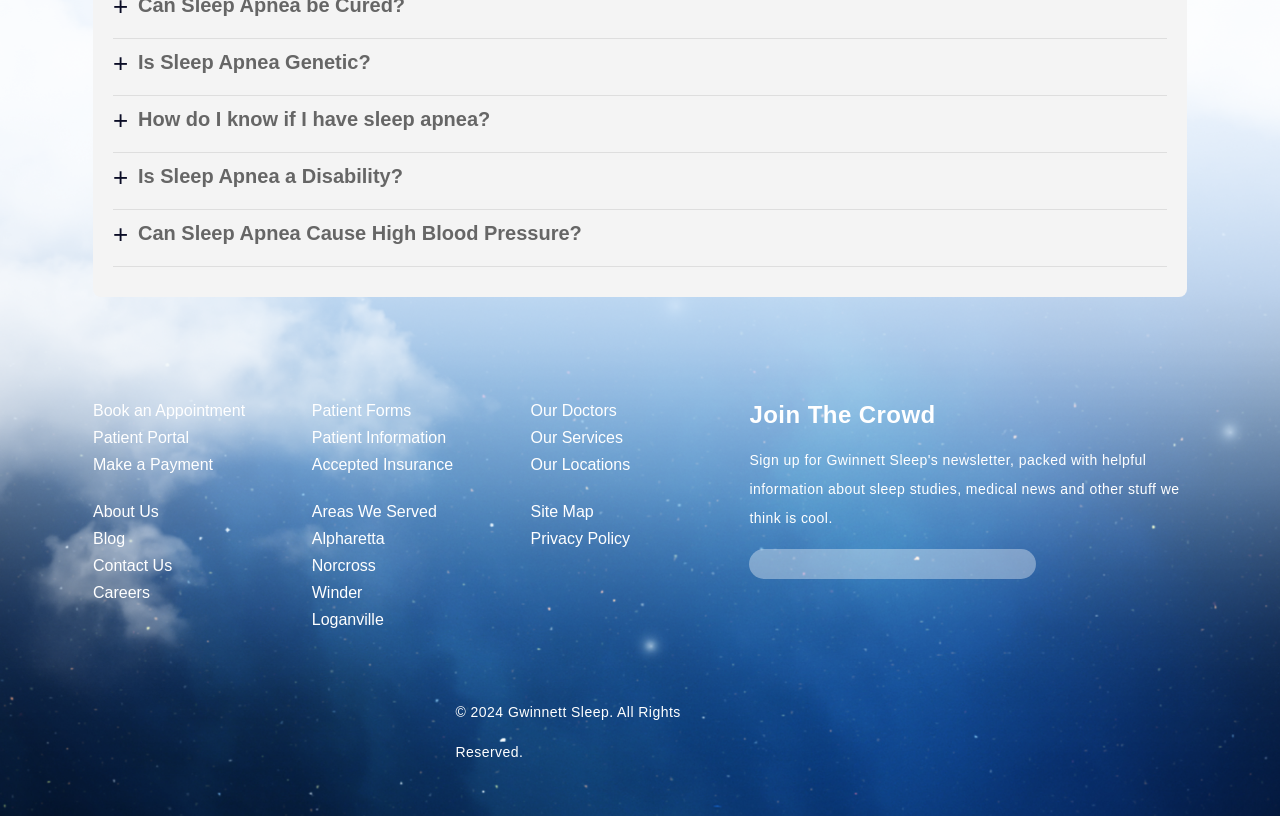Locate the coordinates of the bounding box for the clickable region that fulfills this instruction: "Click the 'About Us' link".

[0.073, 0.616, 0.124, 0.637]